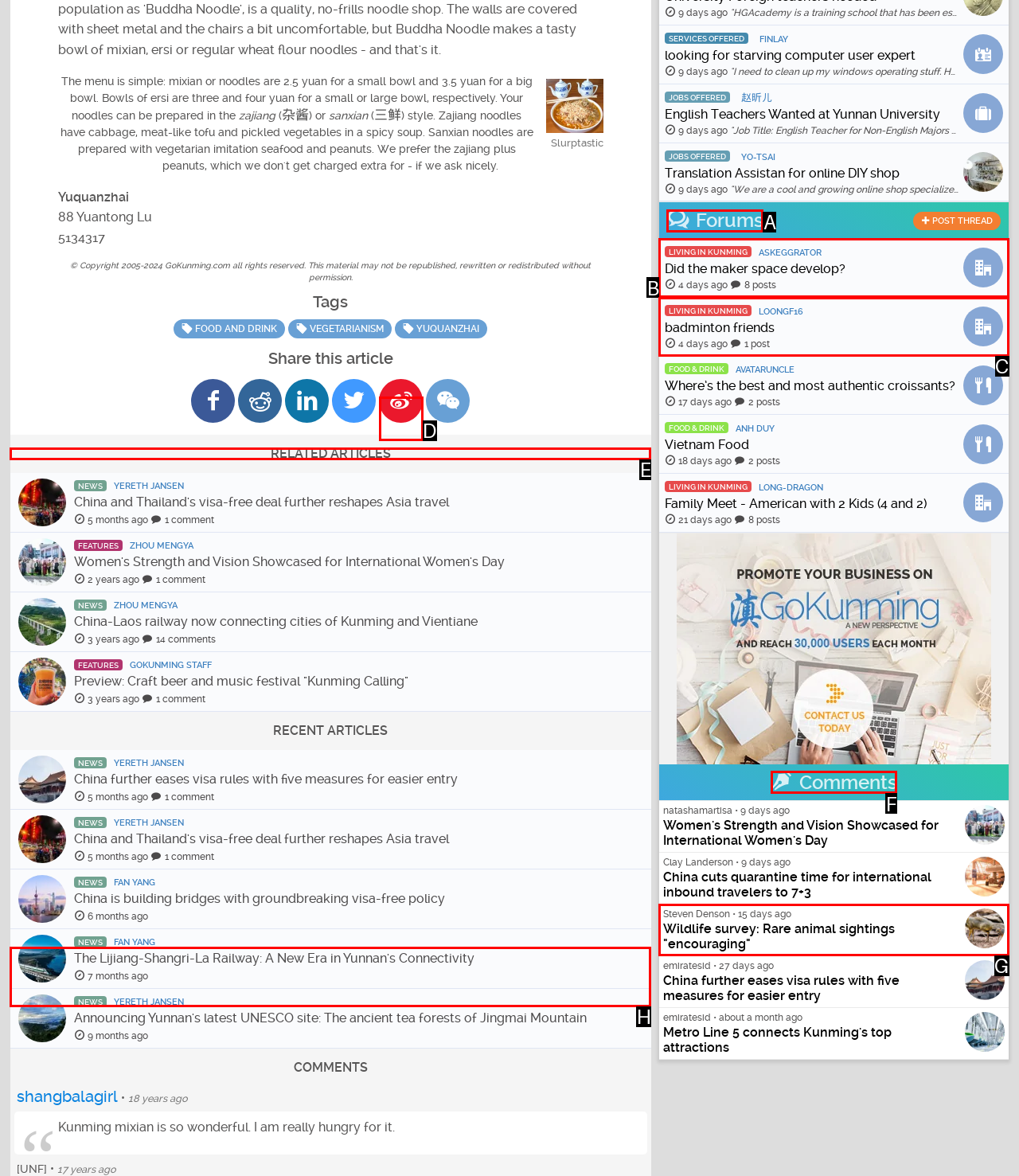Choose the HTML element to click for this instruction: View the 'RELATED ARTICLES' Answer with the letter of the correct choice from the given options.

E